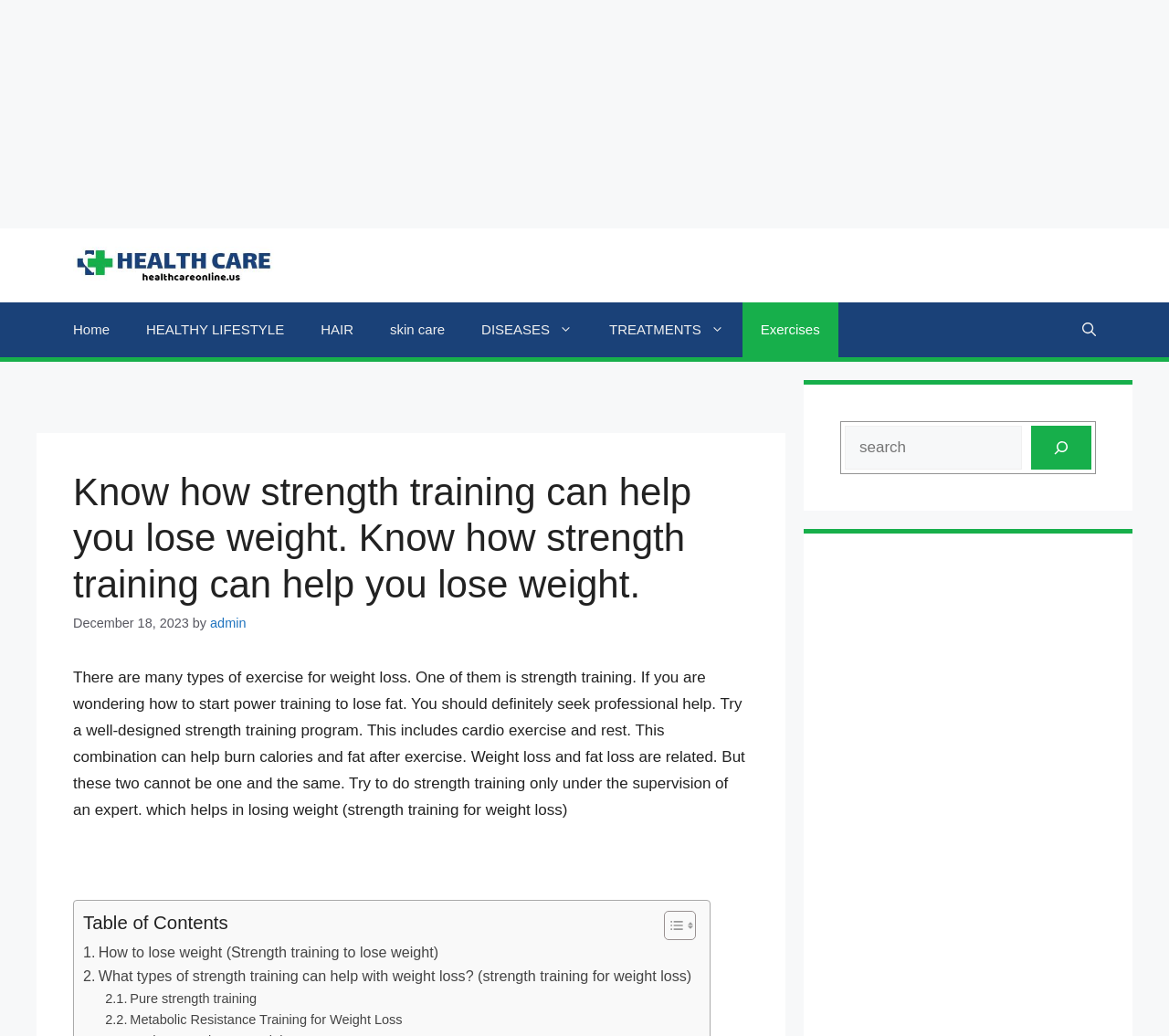Could you determine the bounding box coordinates of the clickable element to complete the instruction: "Read about 'Metabolic Resistance Training for Weight Loss'"? Provide the coordinates as four float numbers between 0 and 1, i.e., [left, top, right, bottom].

[0.09, 0.974, 0.344, 0.995]